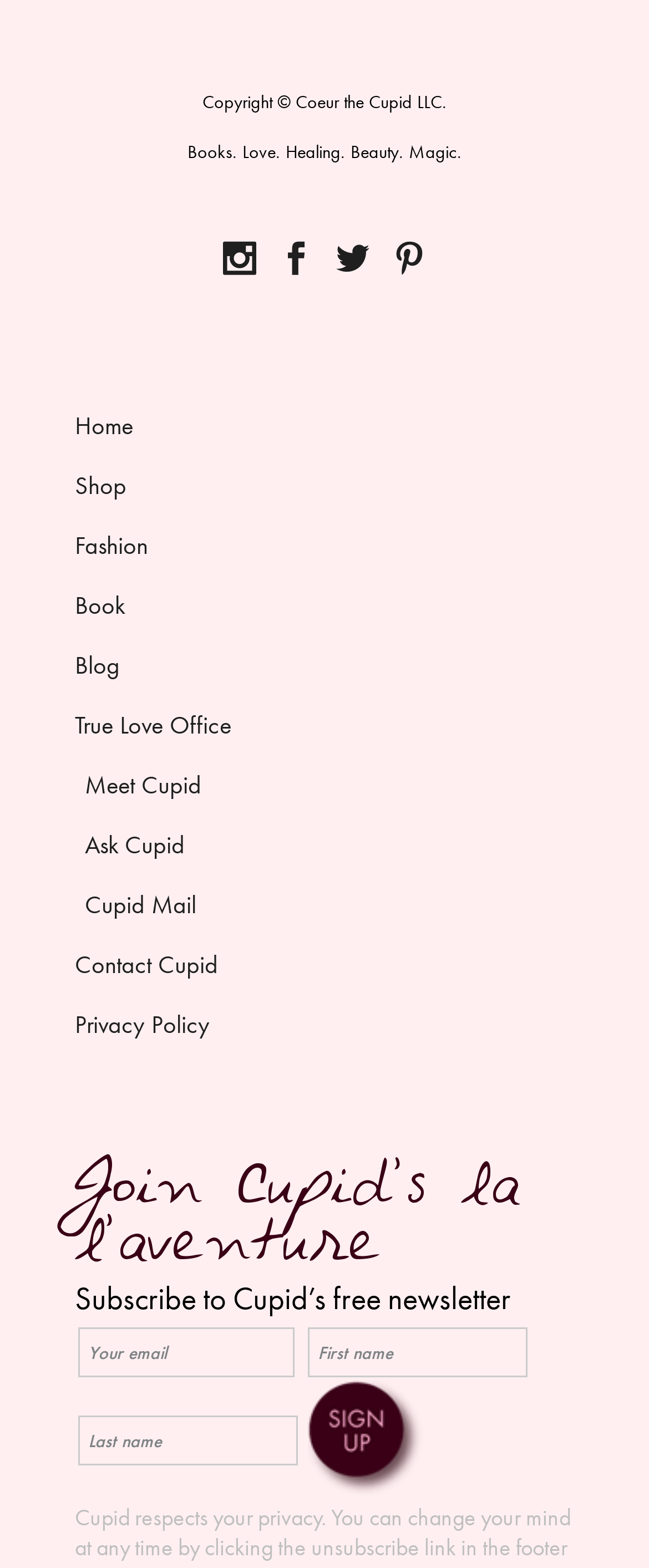Locate the bounding box coordinates of the area you need to click to fulfill this instruction: 'Click the Shop link'. The coordinates must be in the form of four float numbers ranging from 0 to 1: [left, top, right, bottom].

[0.115, 0.299, 0.195, 0.32]